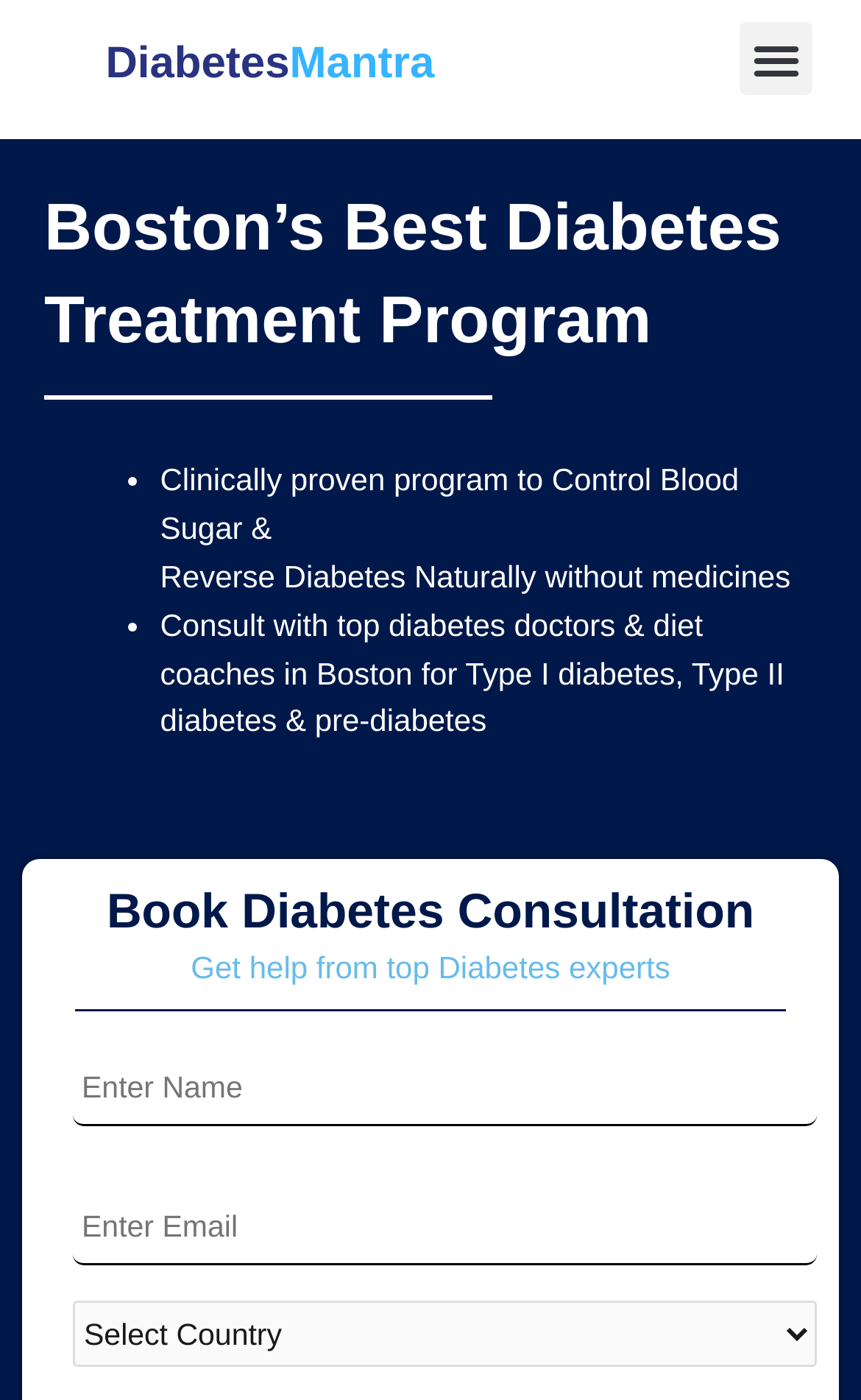What is the format of the 'Country Code' field?
Based on the image, give a concise answer in the form of a single word or short phrase.

Combobox